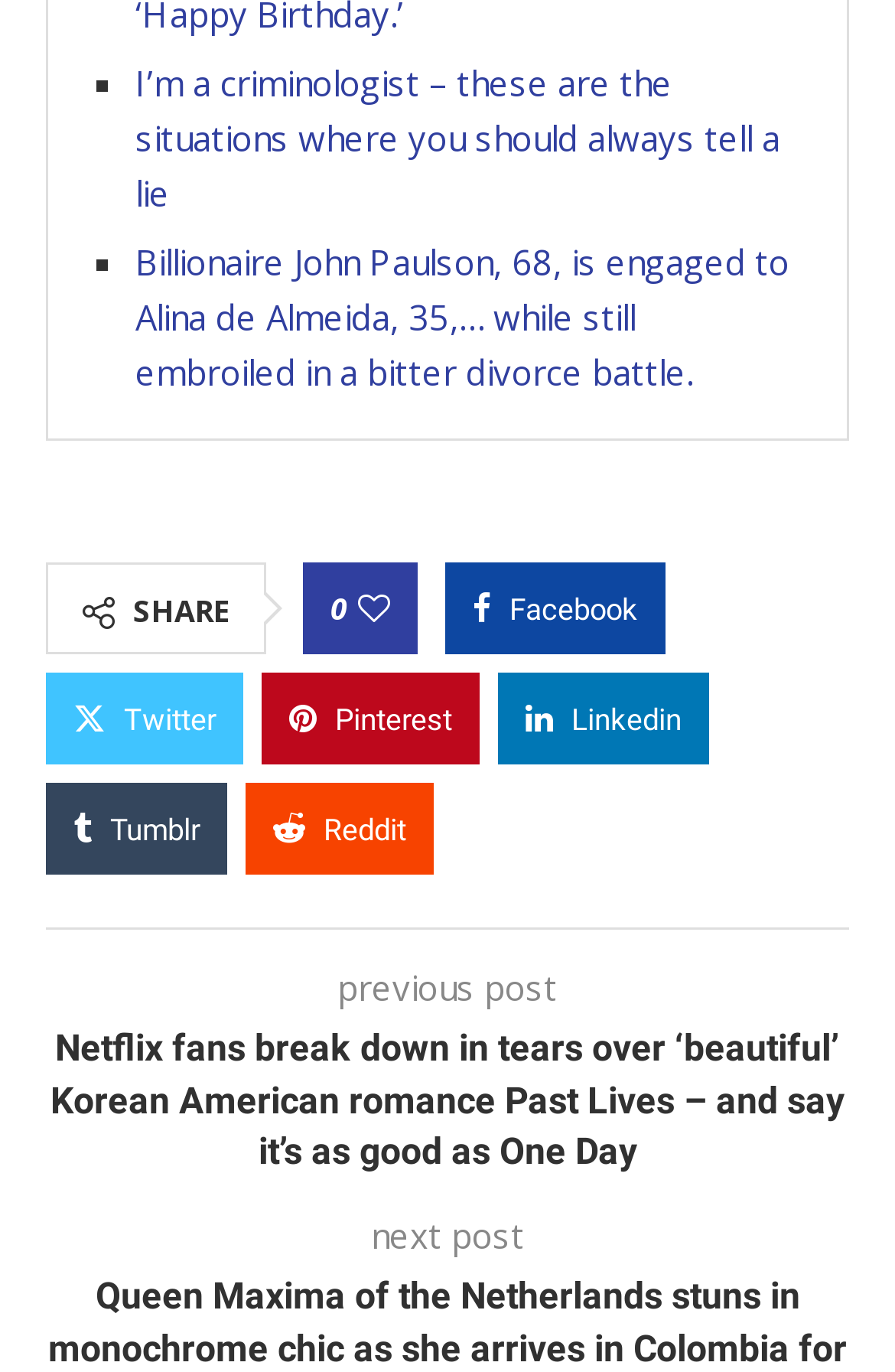Determine the bounding box for the HTML element described here: "Tumblr". The coordinates should be given as [left, top, right, bottom] with each number being a float between 0 and 1.

[0.051, 0.571, 0.254, 0.638]